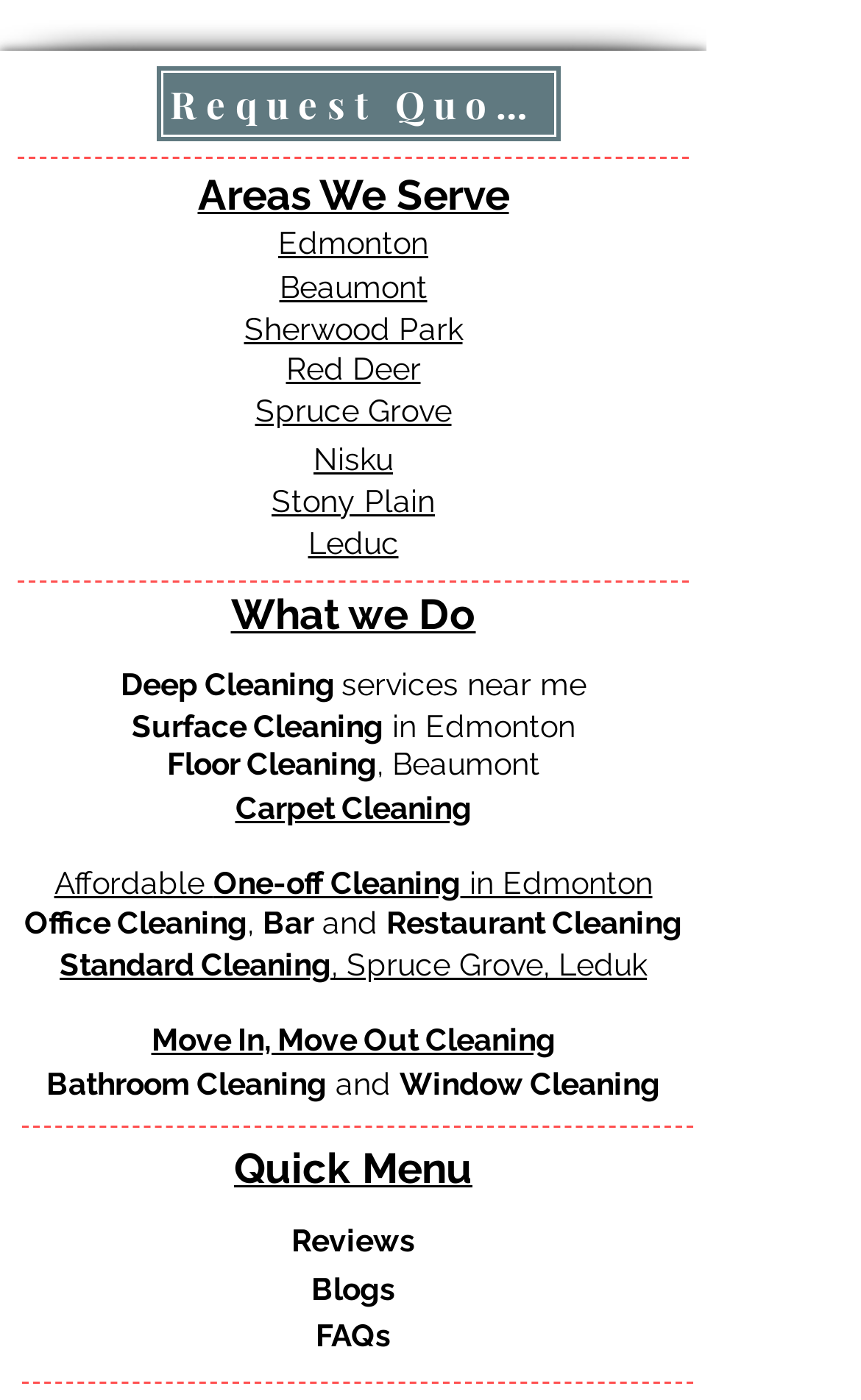Identify the bounding box coordinates of the region I need to click to complete this instruction: "Request a quote".

[0.179, 0.046, 0.654, 0.102]